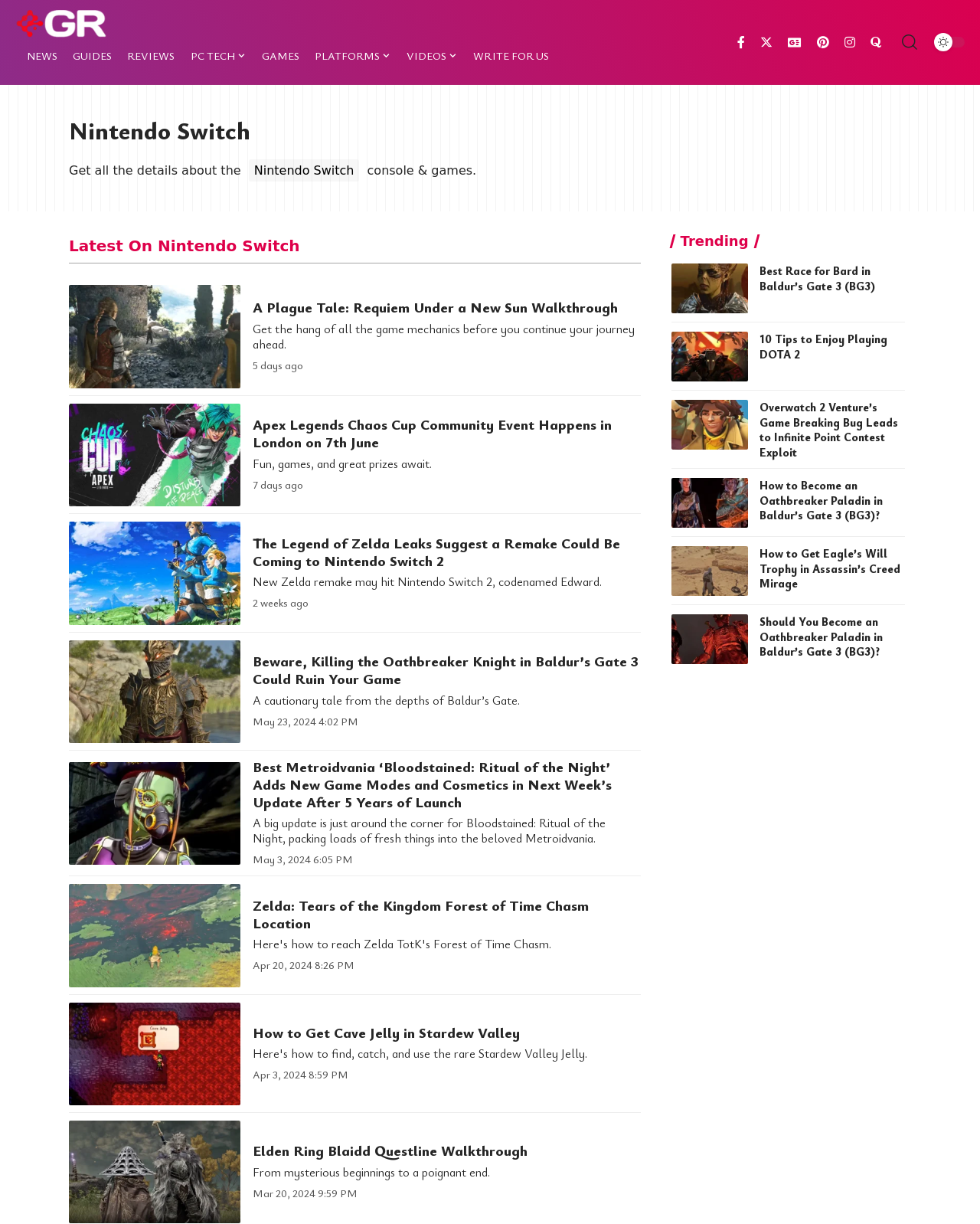From the details in the image, provide a thorough response to the question: How many social media links are there at the top right corner?

At the top right corner of the webpage, there are six social media links, including 'Facebook', 'Twitter', 'Google News', 'Pinterest', 'Instagram', and 'Quora'.